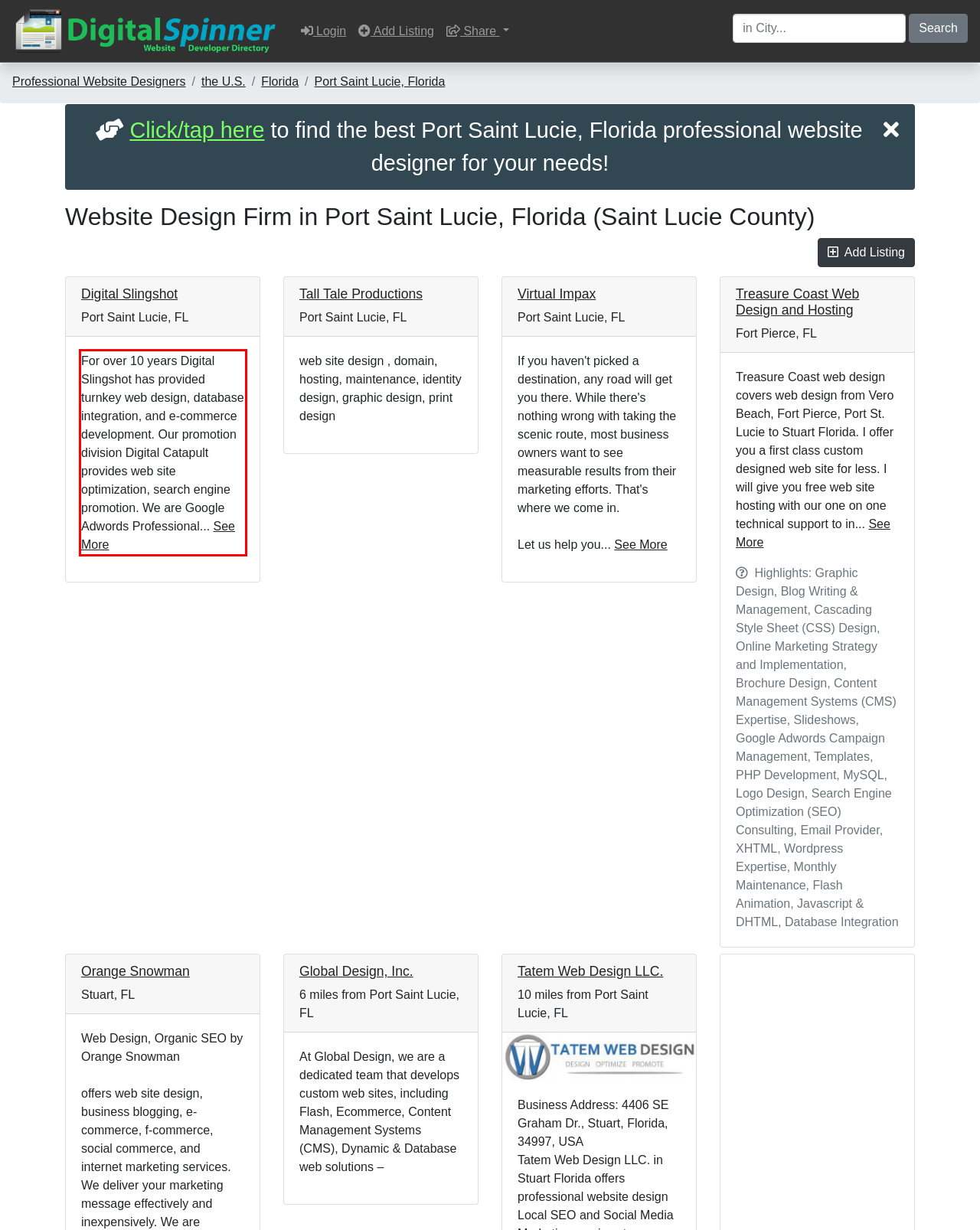Using the provided webpage screenshot, recognize the text content in the area marked by the red bounding box.

For over 10 years Digital Slingshot has provided turnkey web design, database integration, and e-commerce development. Our promotion division Digital Catapult provides web site optimization, search engine promotion. We are Google Adwords Professional... See More